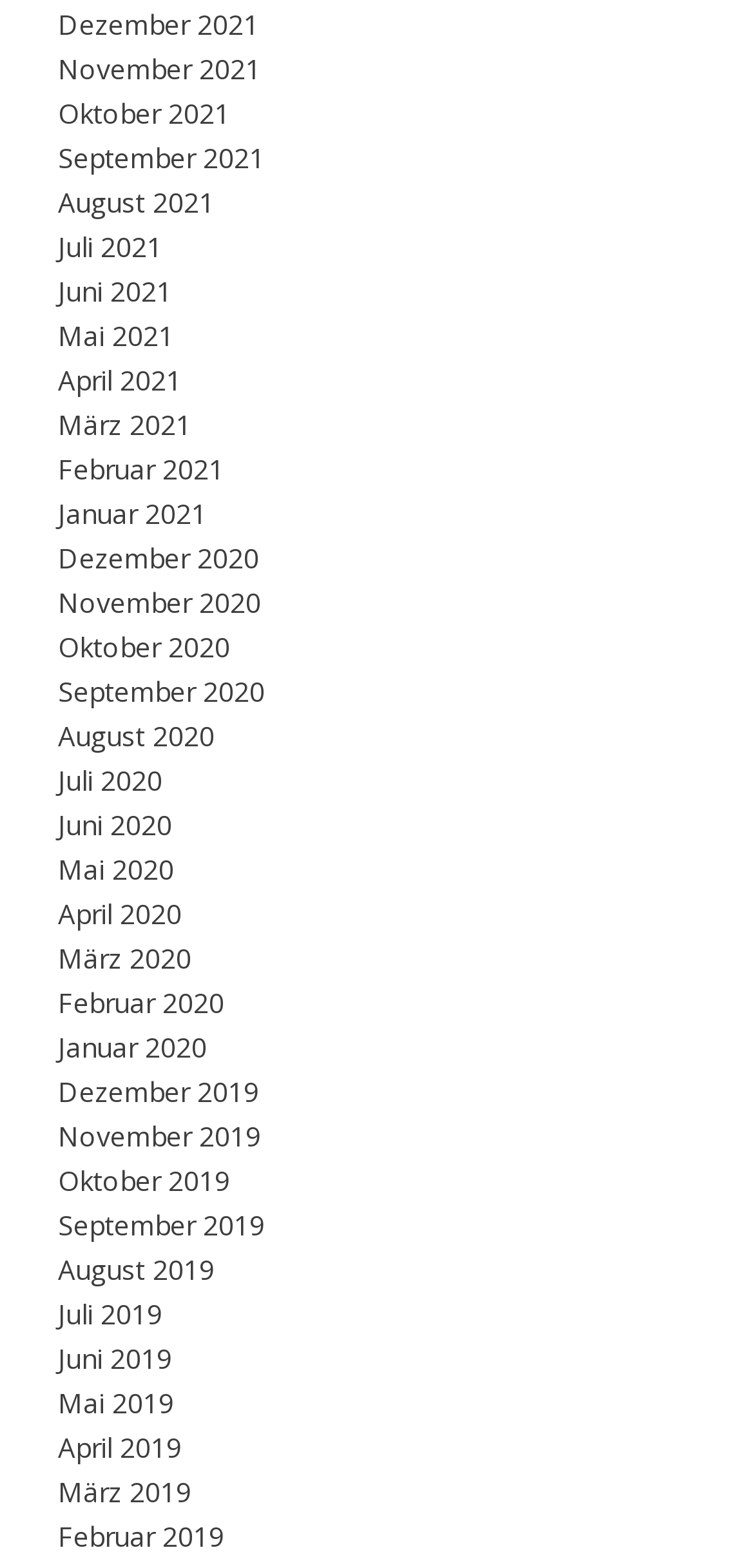Please answer the following question using a single word or phrase: 
Are the months listed in chronological order?

Yes